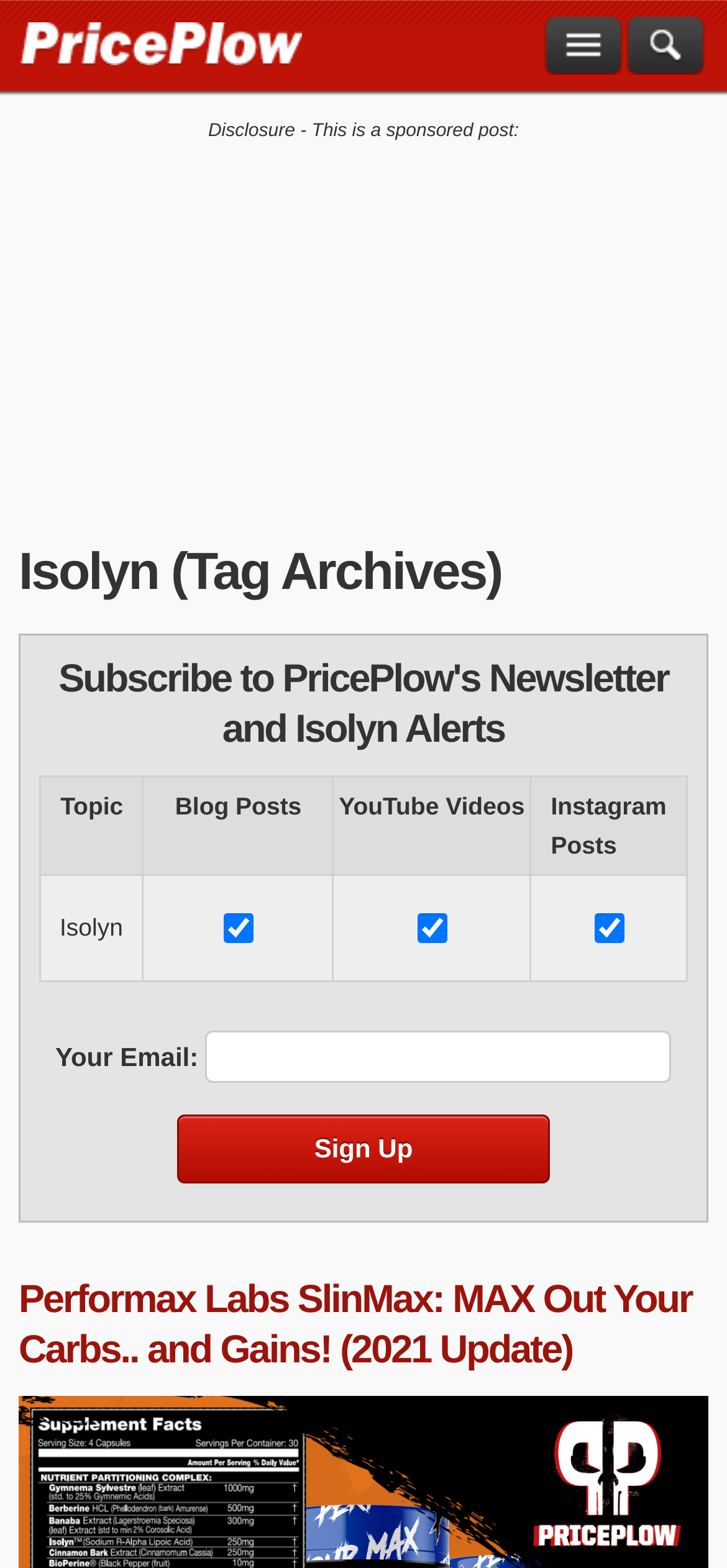How many columns are in the table?
Examine the image closely and answer the question with as much detail as possible.

The table has four column headers: 'Topic', 'Blog Posts', 'YouTube Videos', and 'Instagram Posts', which can be found in the table element with the column headers 'Topic', 'Blog Posts', 'YouTube Videos', and 'Instagram Posts'.